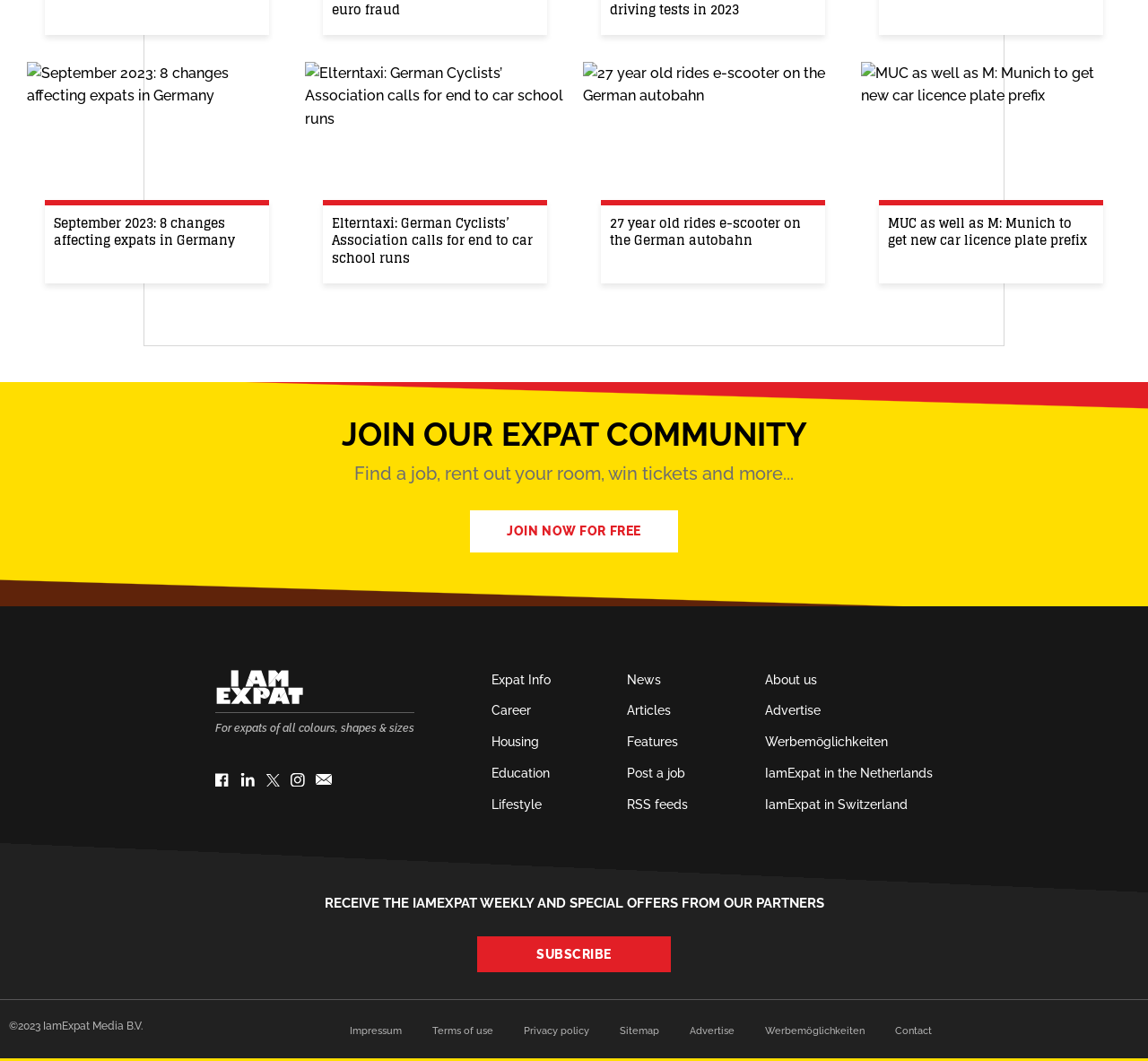Pinpoint the bounding box coordinates for the area that should be clicked to perform the following instruction: "Subscribe to the IamExpat weekly newsletter".

[0.416, 0.882, 0.584, 0.916]